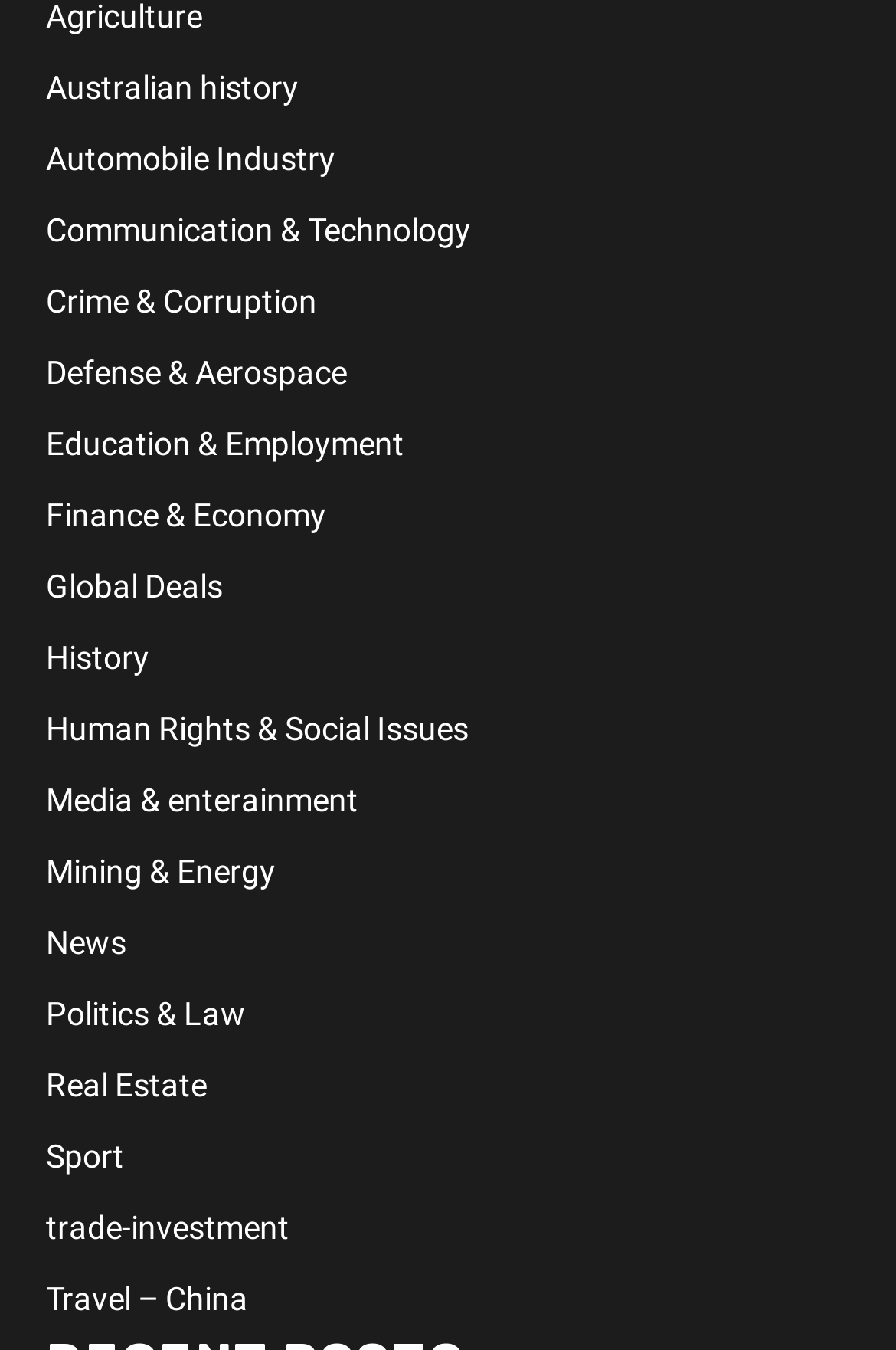What is the category that comes after 'Defense & Aerospace'?
Please answer the question with a single word or phrase, referencing the image.

Education & Employment